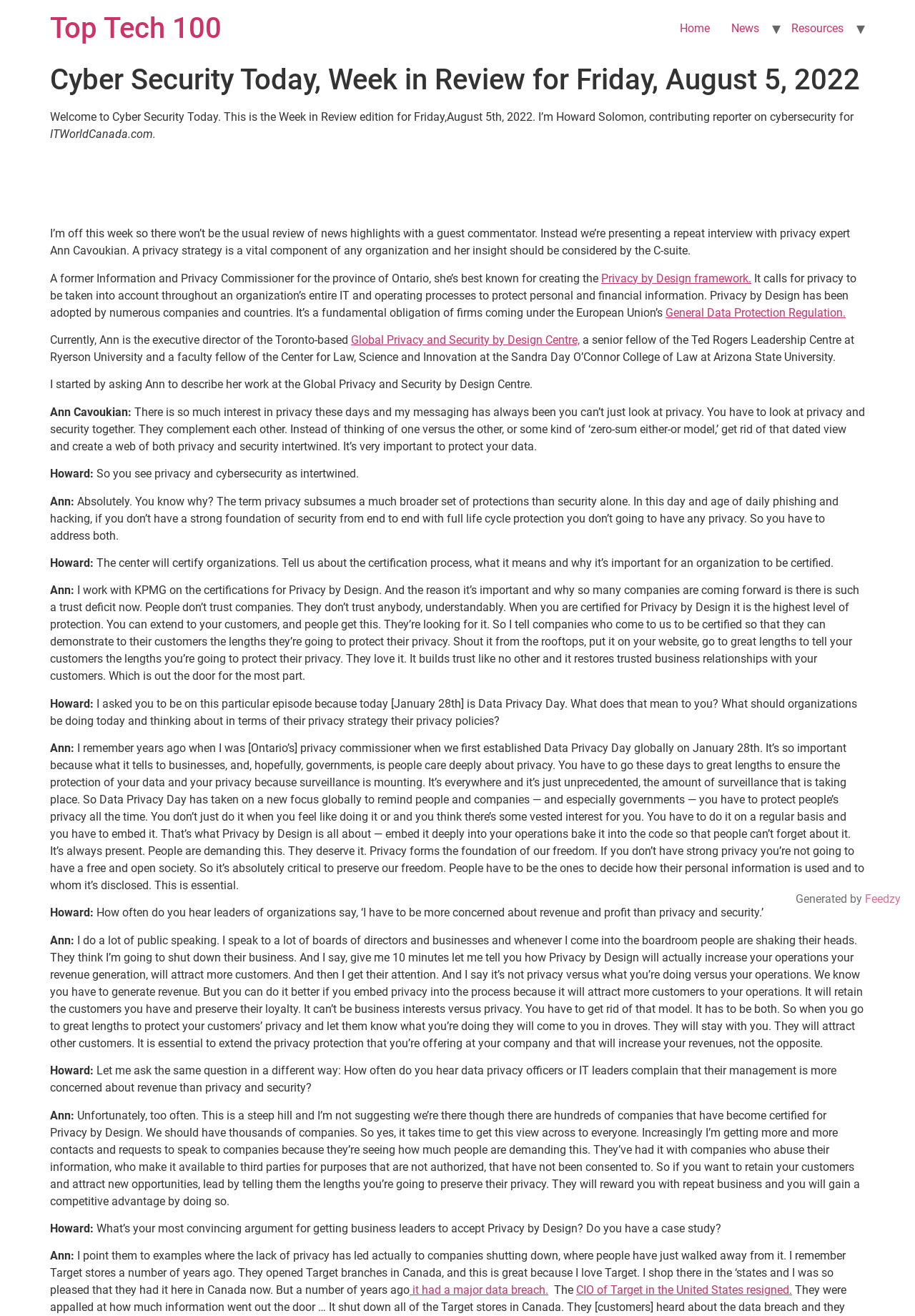Identify the bounding box coordinates of the specific part of the webpage to click to complete this instruction: "Check the 'Generated by Feedzy' link".

[0.945, 0.678, 0.984, 0.688]